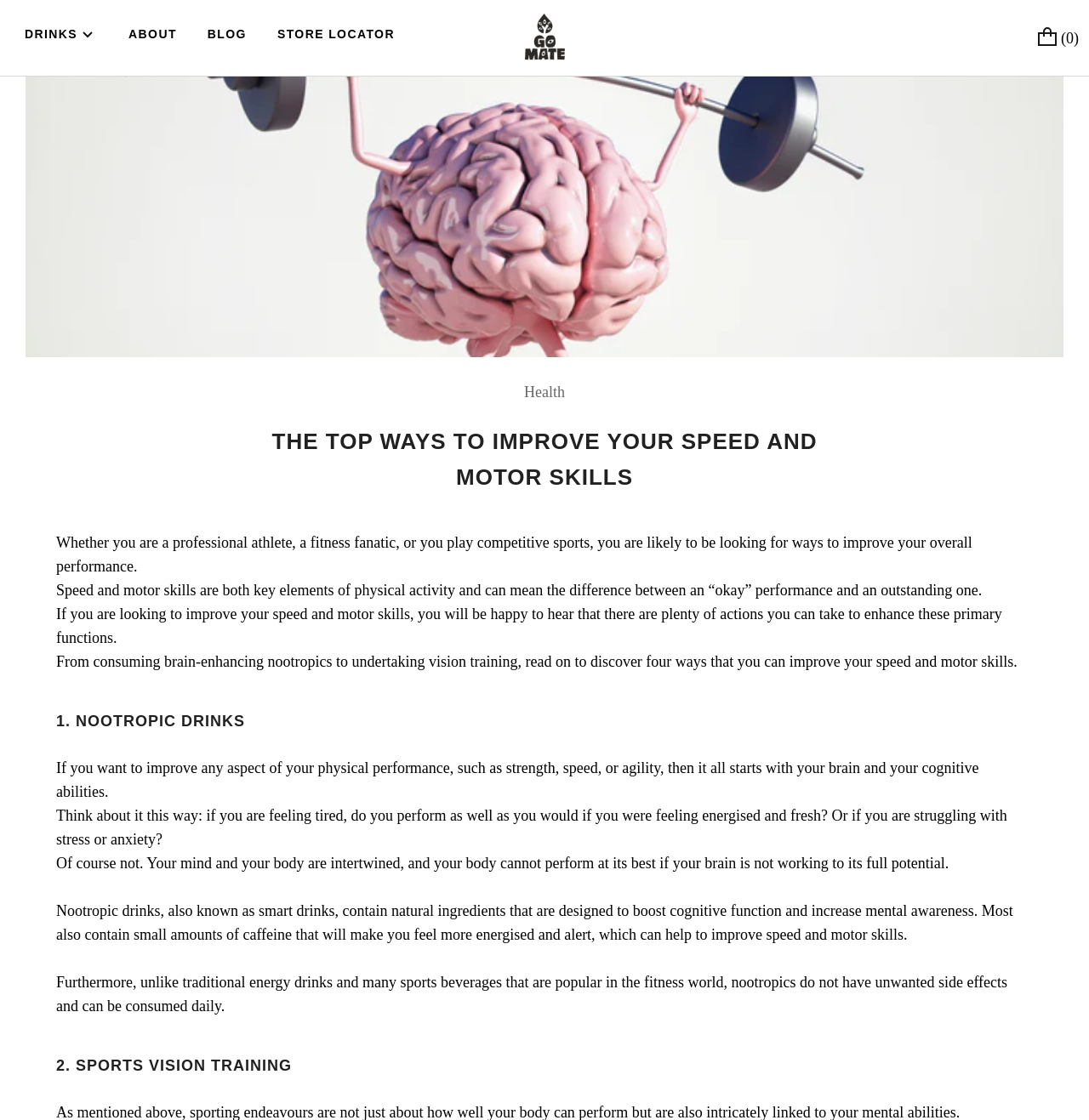Look at the image and write a detailed answer to the question: 
What is the benefit of nootropic drinks compared to traditional energy drinks?

The webpage mentions that nootropic drinks do not have unwanted side effects, unlike traditional energy drinks and many sports beverages, which makes them a better option for improving speed and motor skills.